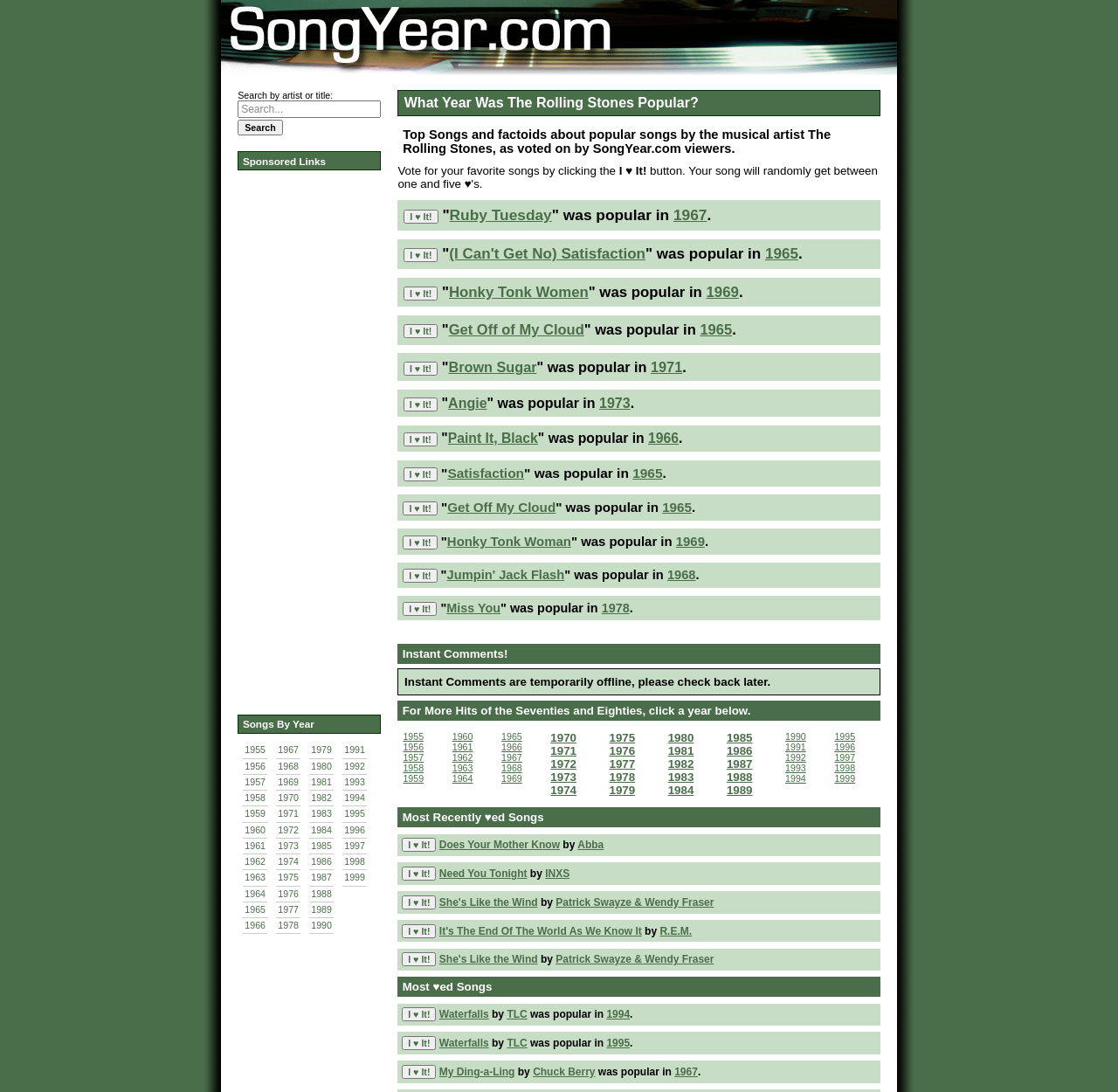Identify the bounding box coordinates of the region that should be clicked to execute the following instruction: "View sponsored links".

[0.213, 0.139, 0.341, 0.156]